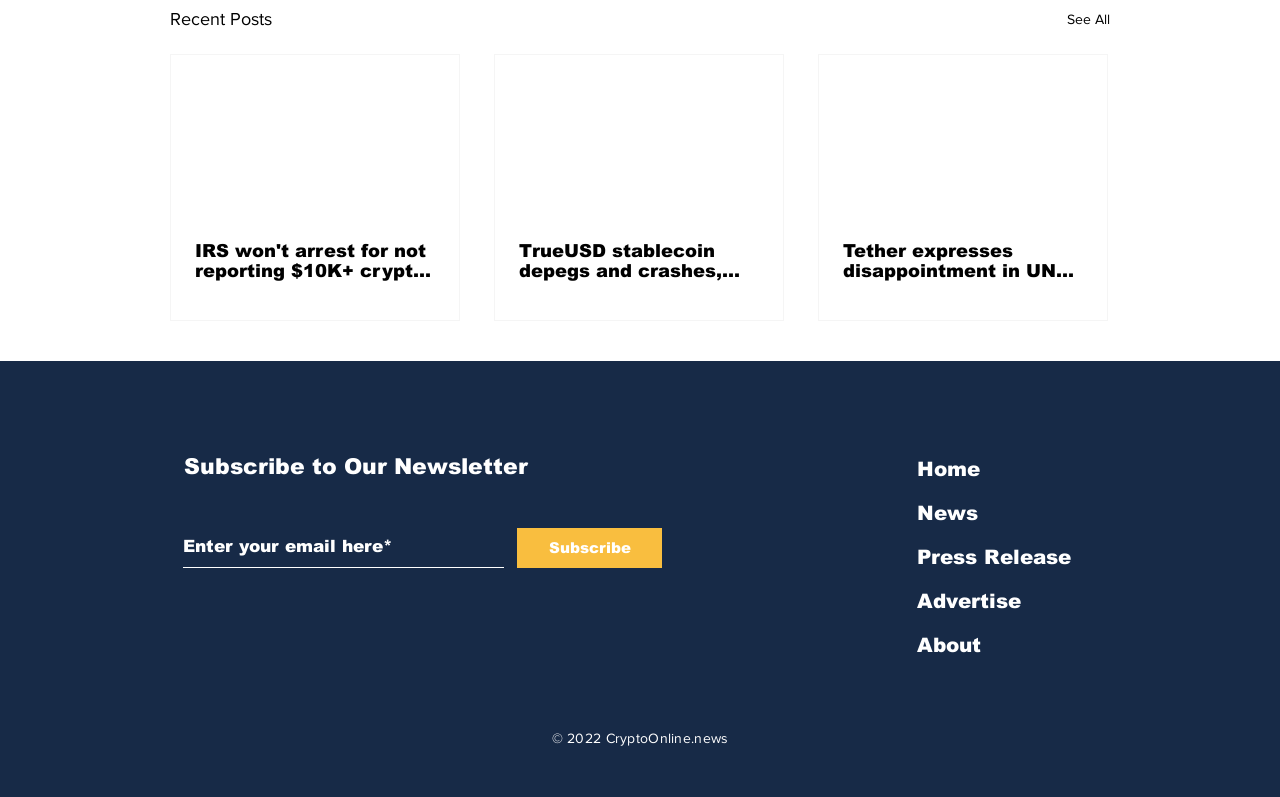Please identify the coordinates of the bounding box for the clickable region that will accomplish this instruction: "Visit the 'Home' page".

[0.709, 0.561, 0.883, 0.616]